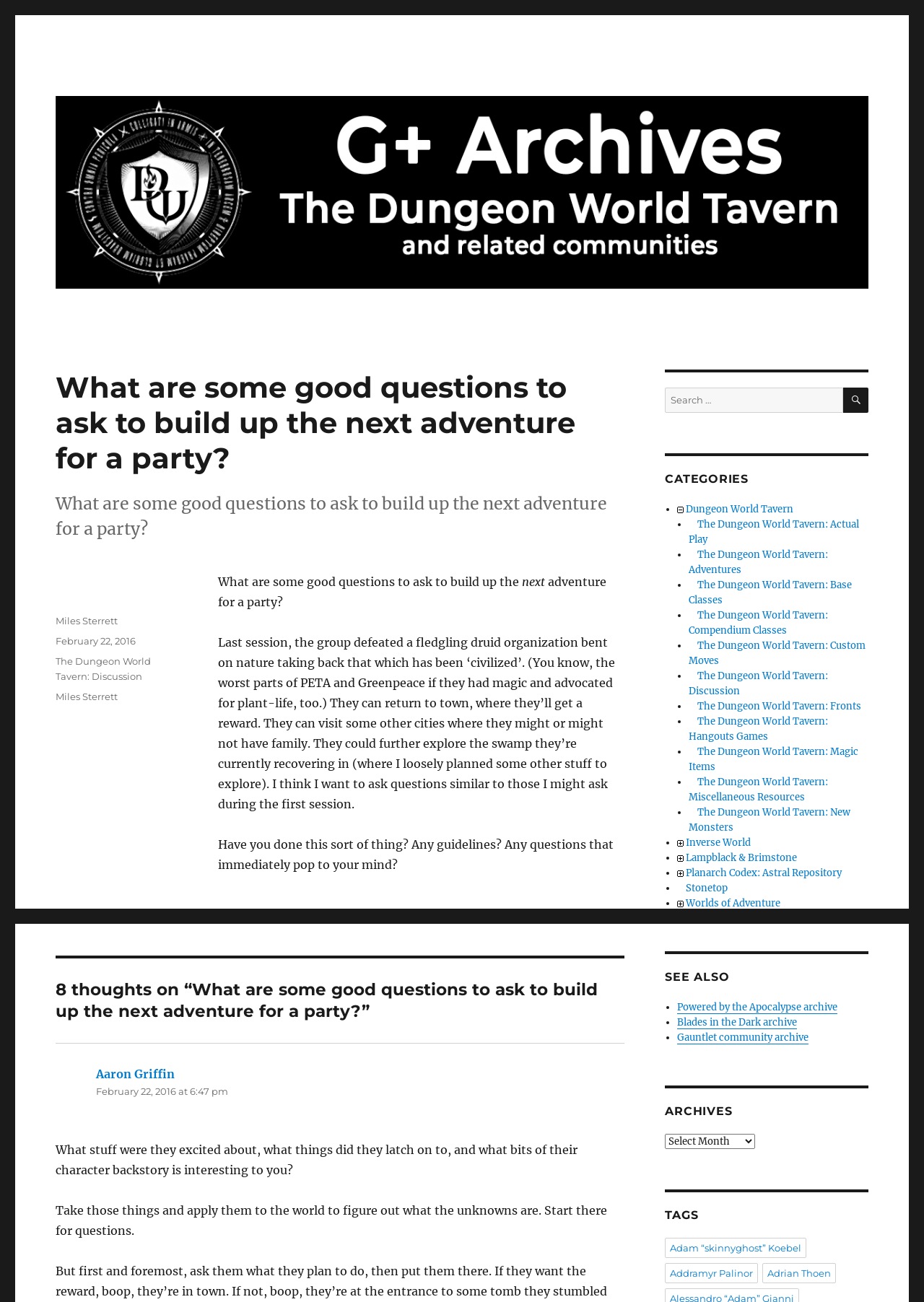Explain the webpage in detail, including its primary components.

This webpage appears to be a blog post or article discussing Dungeon World, a tabletop role-playing game. The title of the post is "What are some good questions to ask to build up the next adventure for a party?" and it is part of the "Dungeon World Tavern G+ Archives".

At the top of the page, there is a link to the "Dungeon World Tavern G+ Archives" and an image associated with it. Below this, there is a heading with the title of the post, followed by a block of text that describes the author's experience with their party's last session and their thoughts on planning the next adventure.

The author asks for guidance and suggestions from readers, and this is followed by a section with comments from other users. The first comment is from "Aaron Griffin", who suggests asking questions about the players' excitement and interests to inform the next adventure.

On the right-hand side of the page, there is a search bar with a button labeled "SEARCH". Below this, there is a list of categories, including "Dungeon World Tavern", "The Dungeon World Tavern: Actual Play", and several others. Each category has an associated image and link.

At the bottom of the page, there is a footer section with links to the author's profile, the date the post was published, and categories and tags related to the post.